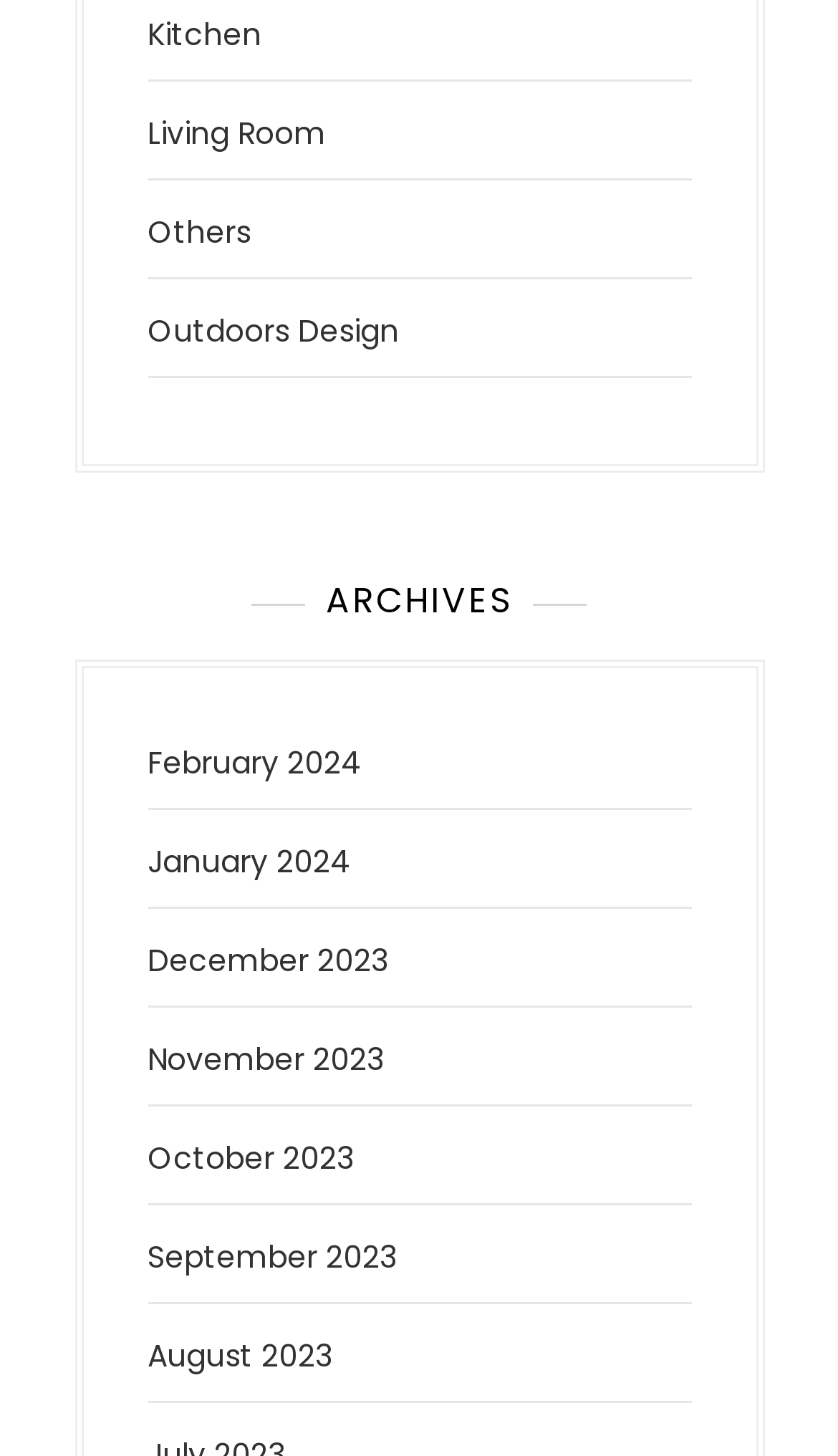Provide a brief response to the question below using one word or phrase:
What categories are available for design inspiration?

Kitchen, Living Room, Others, Outdoors Design